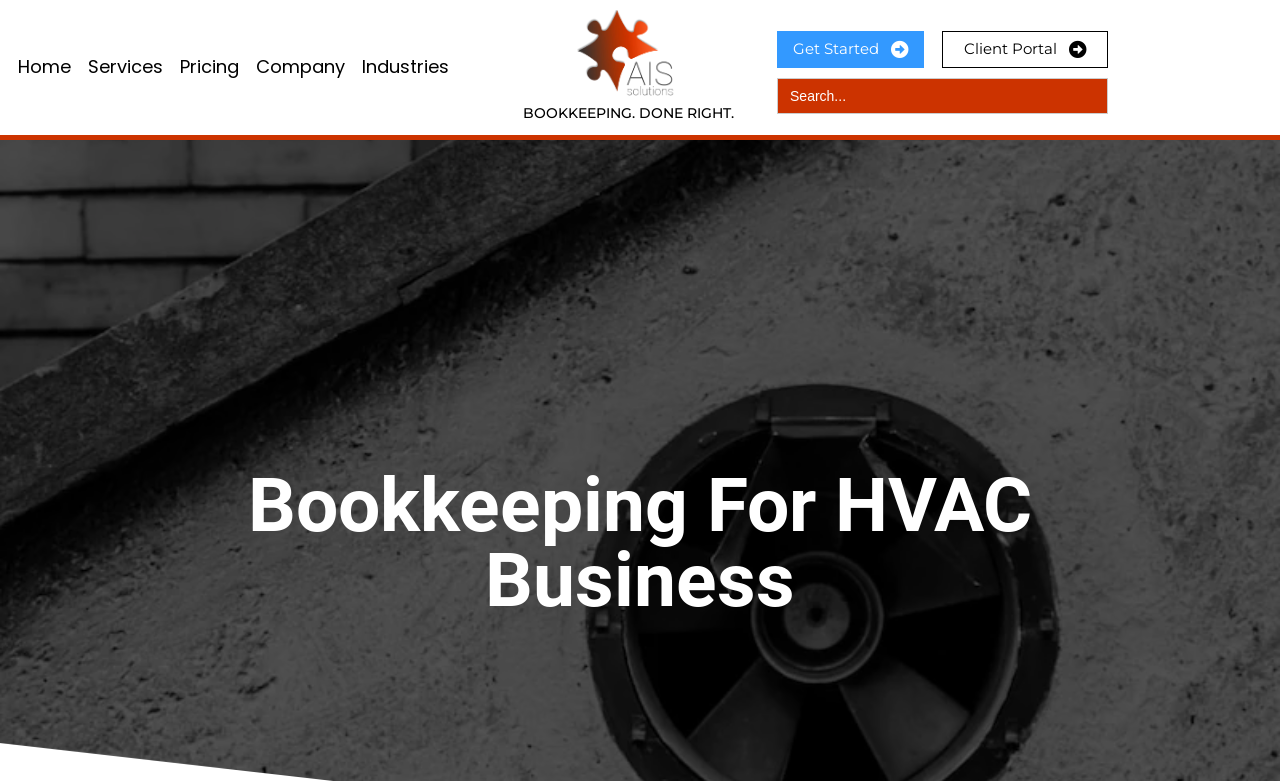Identify the bounding box coordinates for the region of the element that should be clicked to carry out the instruction: "learn about services". The bounding box coordinates should be four float numbers between 0 and 1, i.e., [left, top, right, bottom].

[0.062, 0.057, 0.134, 0.116]